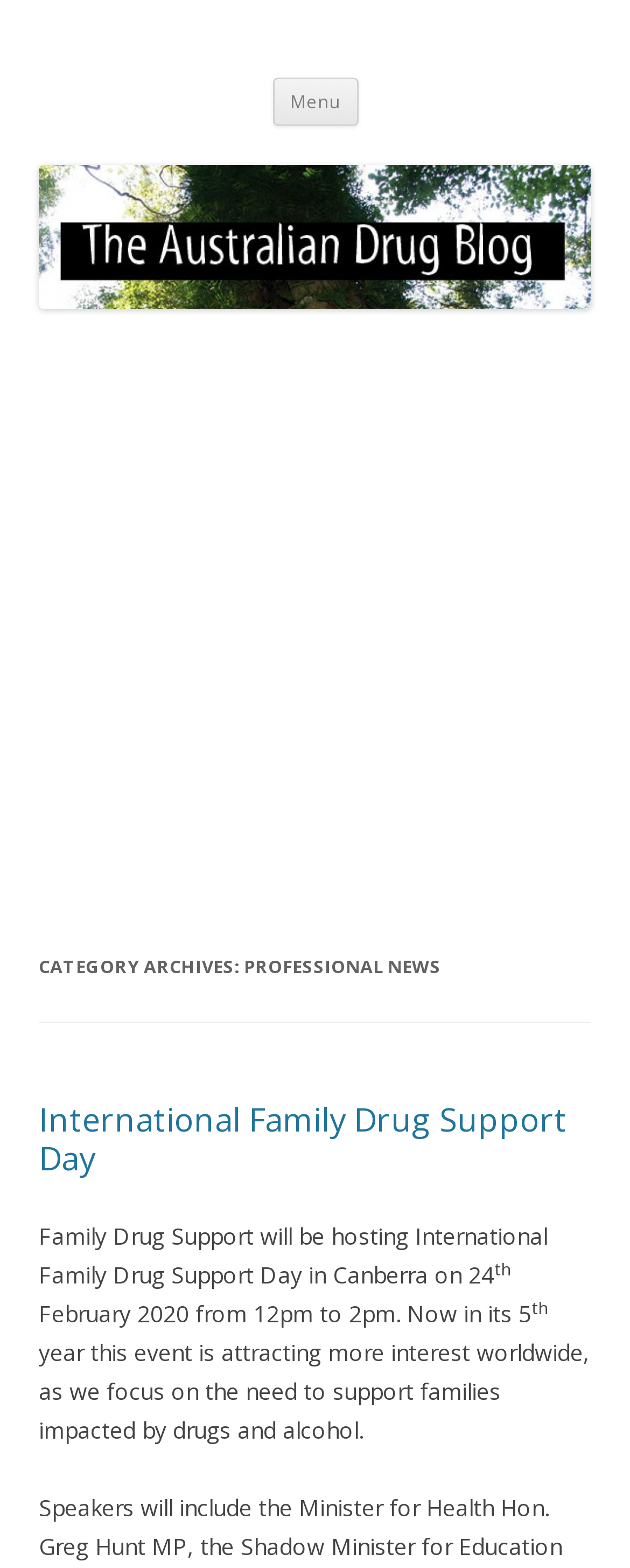What is the name of the blog?
Based on the image, provide your answer in one word or phrase.

Australian Drug Blog